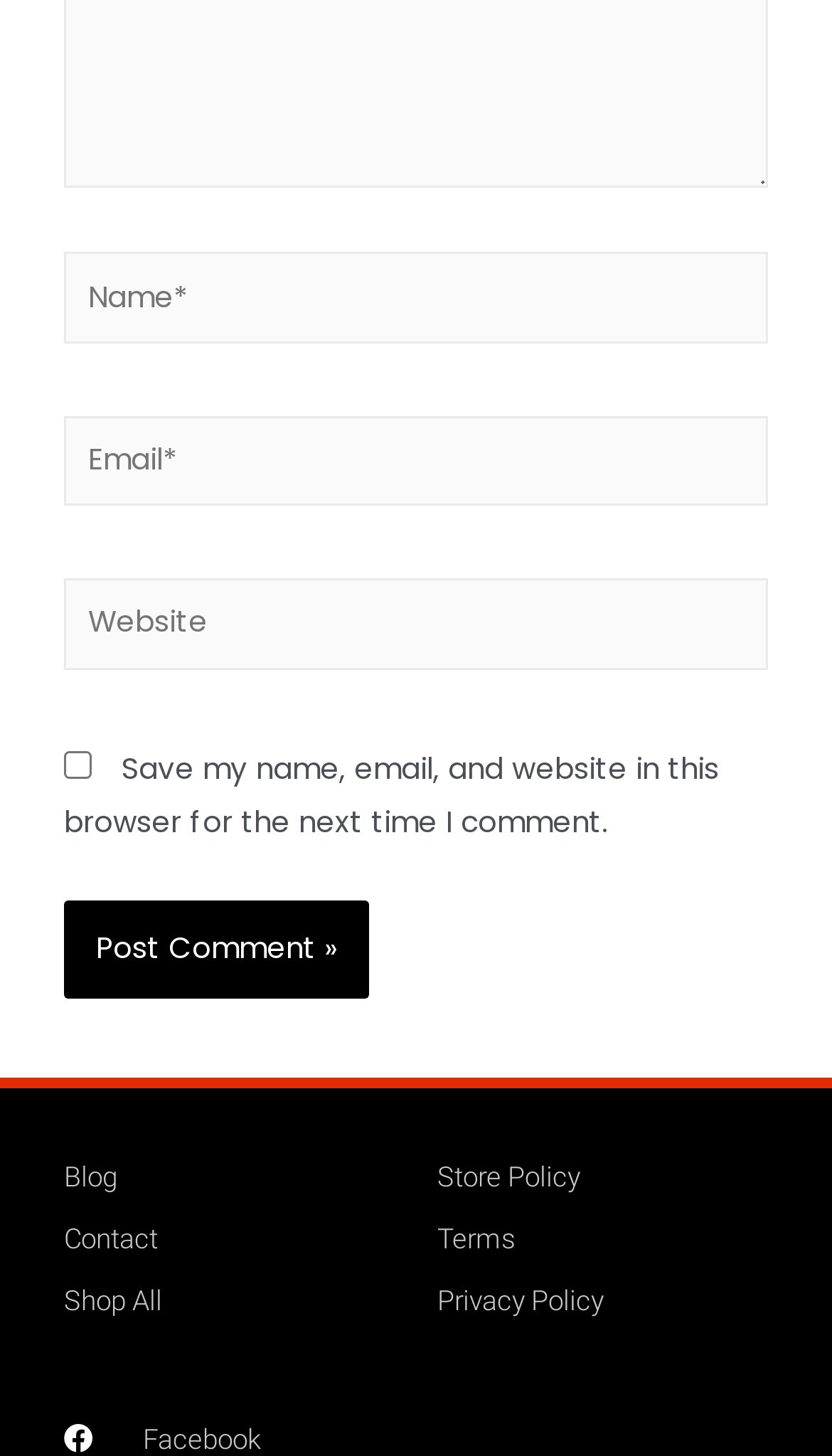What social media platform is mentioned?
Refer to the image and answer the question using a single word or phrase.

Facebook